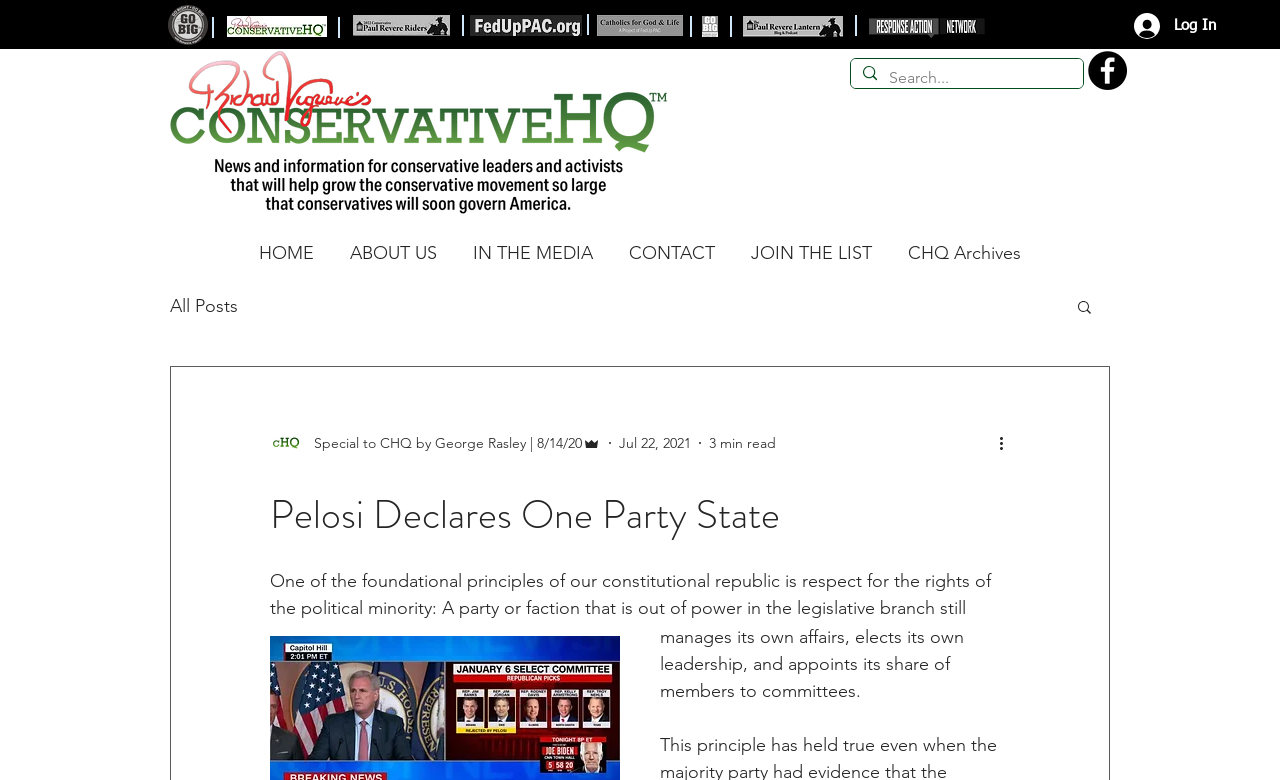Please determine the bounding box coordinates for the element with the description: "HOME".

[0.188, 0.288, 0.259, 0.338]